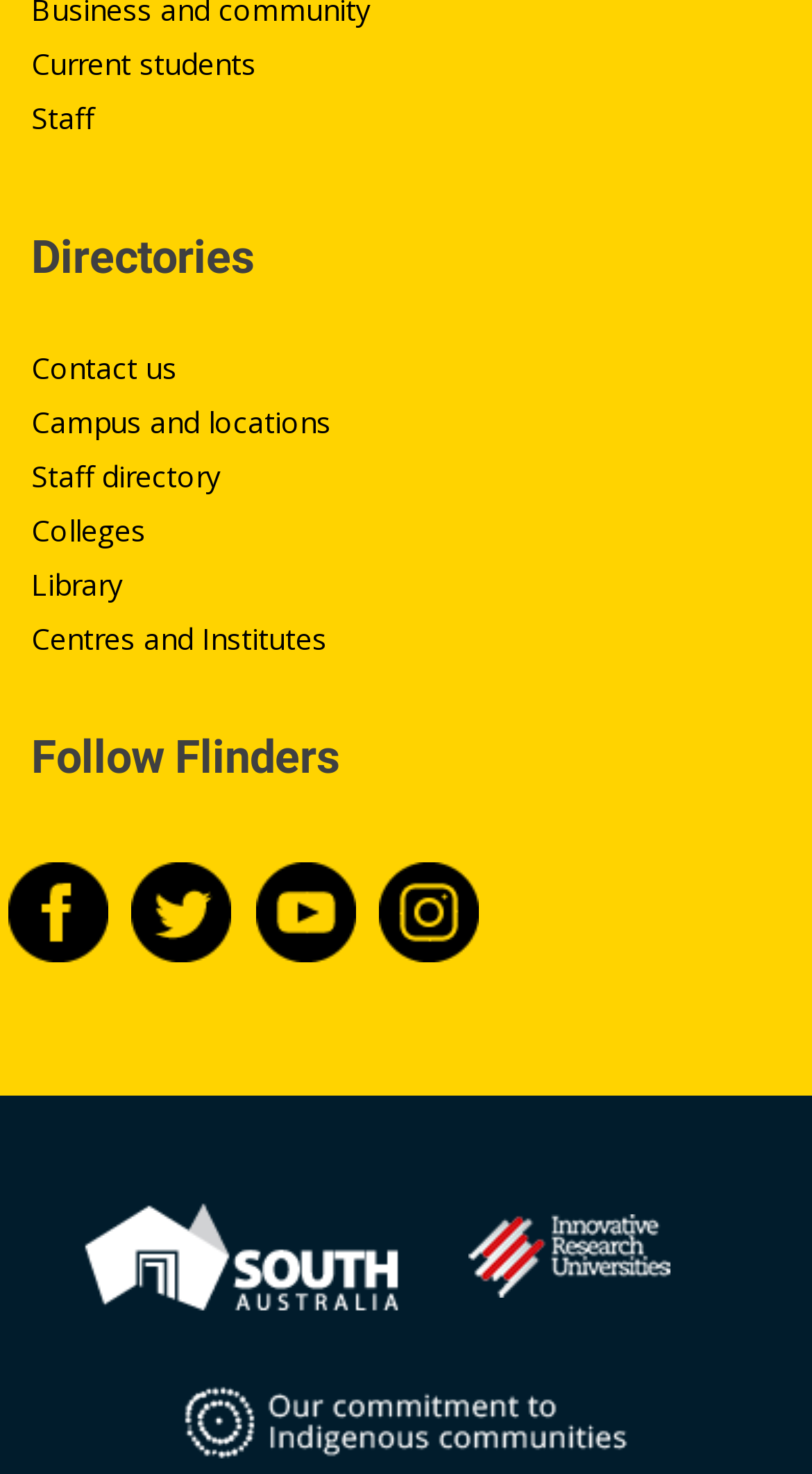Respond to the following question using a concise word or phrase: 
How many logos are displayed at the bottom of the page?

2